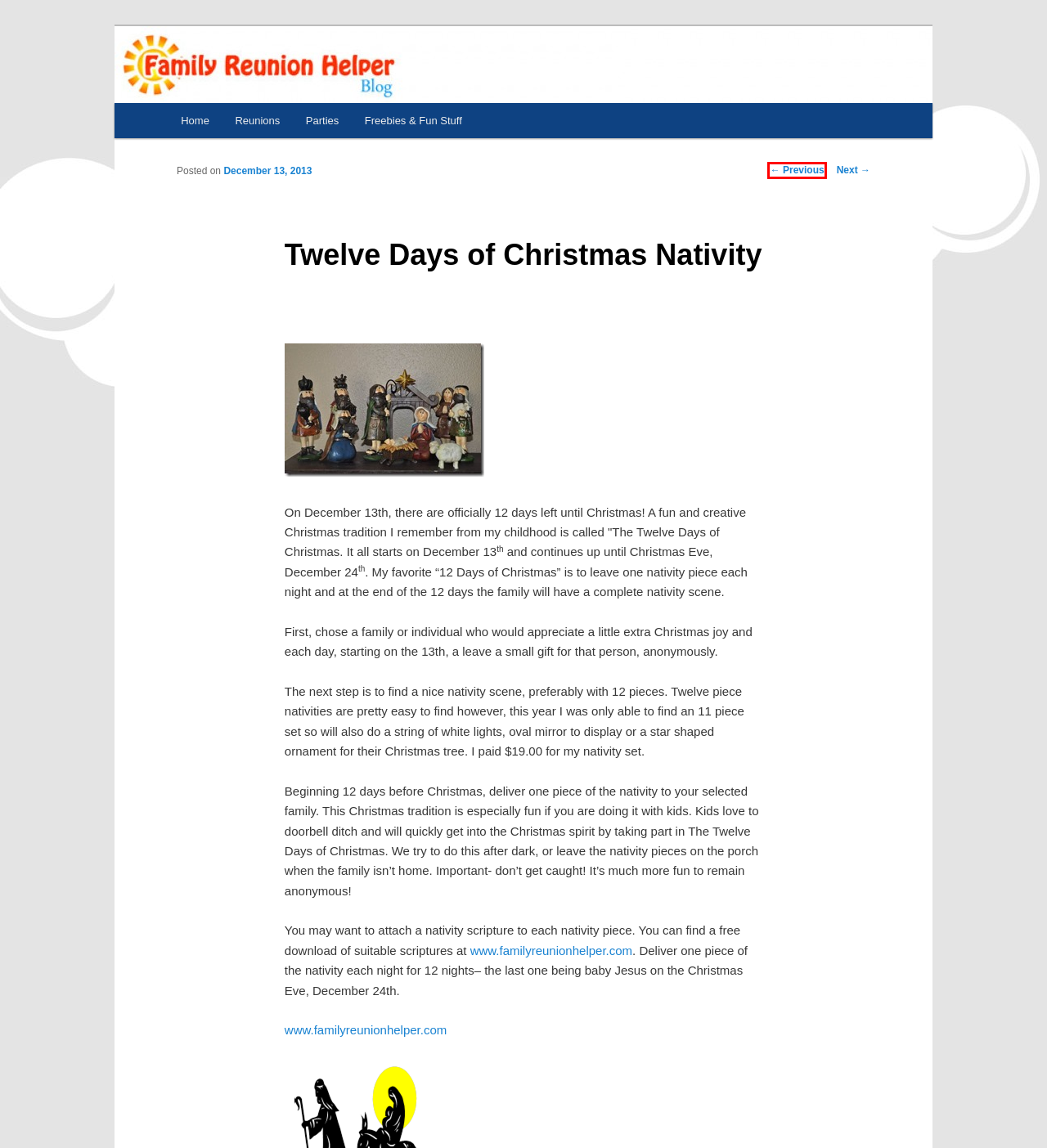You are given a screenshot of a webpage with a red bounding box around an element. Choose the most fitting webpage description for the page that appears after clicking the element within the red bounding box. Here are the candidates:
A. Matthew 2
B. nativity twelve days of christmas ideas | Family Reunion Helper
C. Are You Ready For Christmas- Take The Test | Family Reunion Helper
D. Family Reunion T Shirt | Family Reunion Helper
E. Family Reunion Helper - family reunion and party ideas
F. Family Fun | Family Reunion Helper
G. Twelve Days of Christmas | Family Reunion Helper
H. Family Reunion Helper | Your number one source for family reunion organization

C